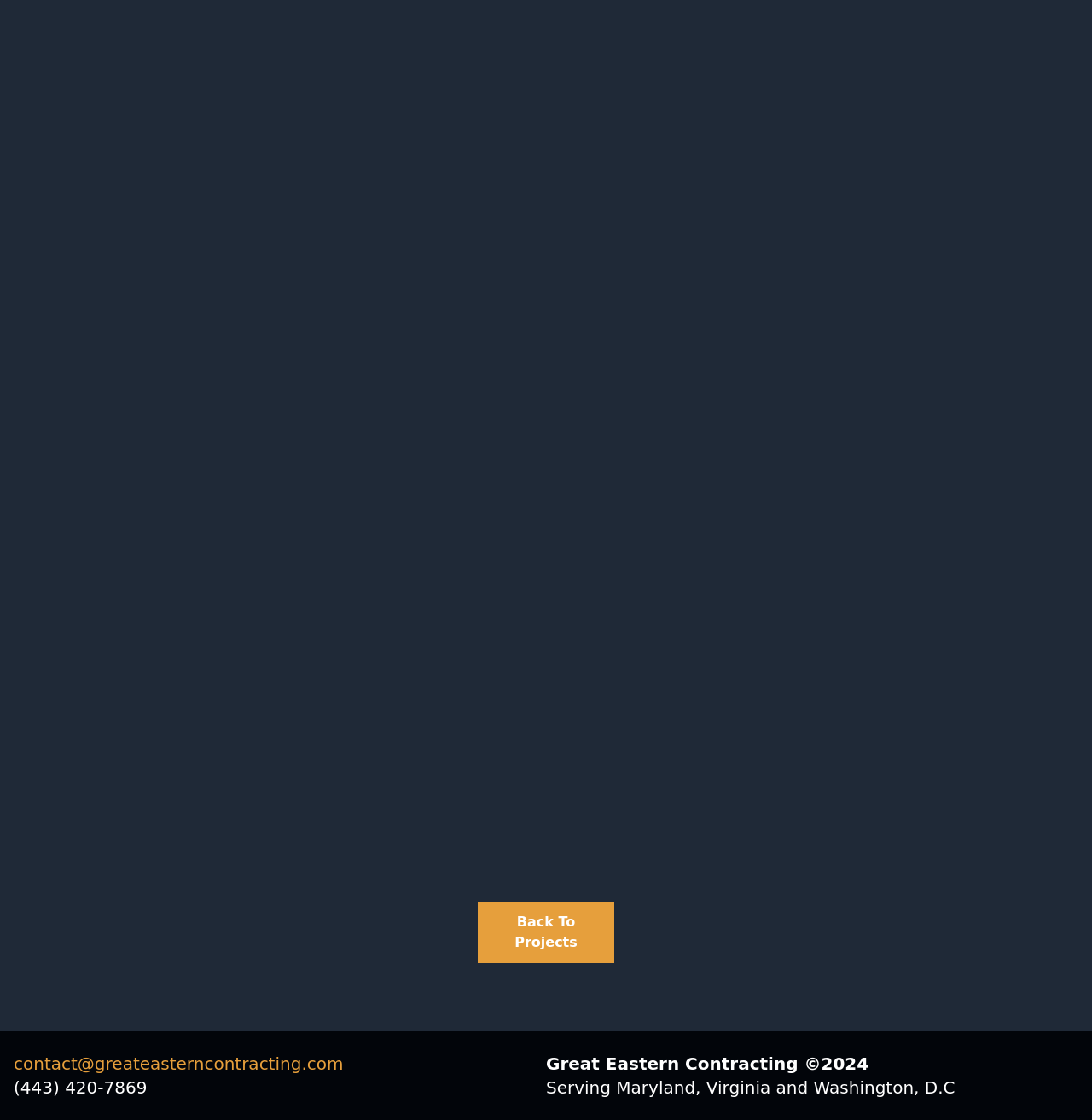Analyze the image and provide a detailed answer to the question: What is the copyright year?

The copyright year can be found in the footer section of the webpage, where it is written as '2024' in a static text element, next to the copyright symbol.